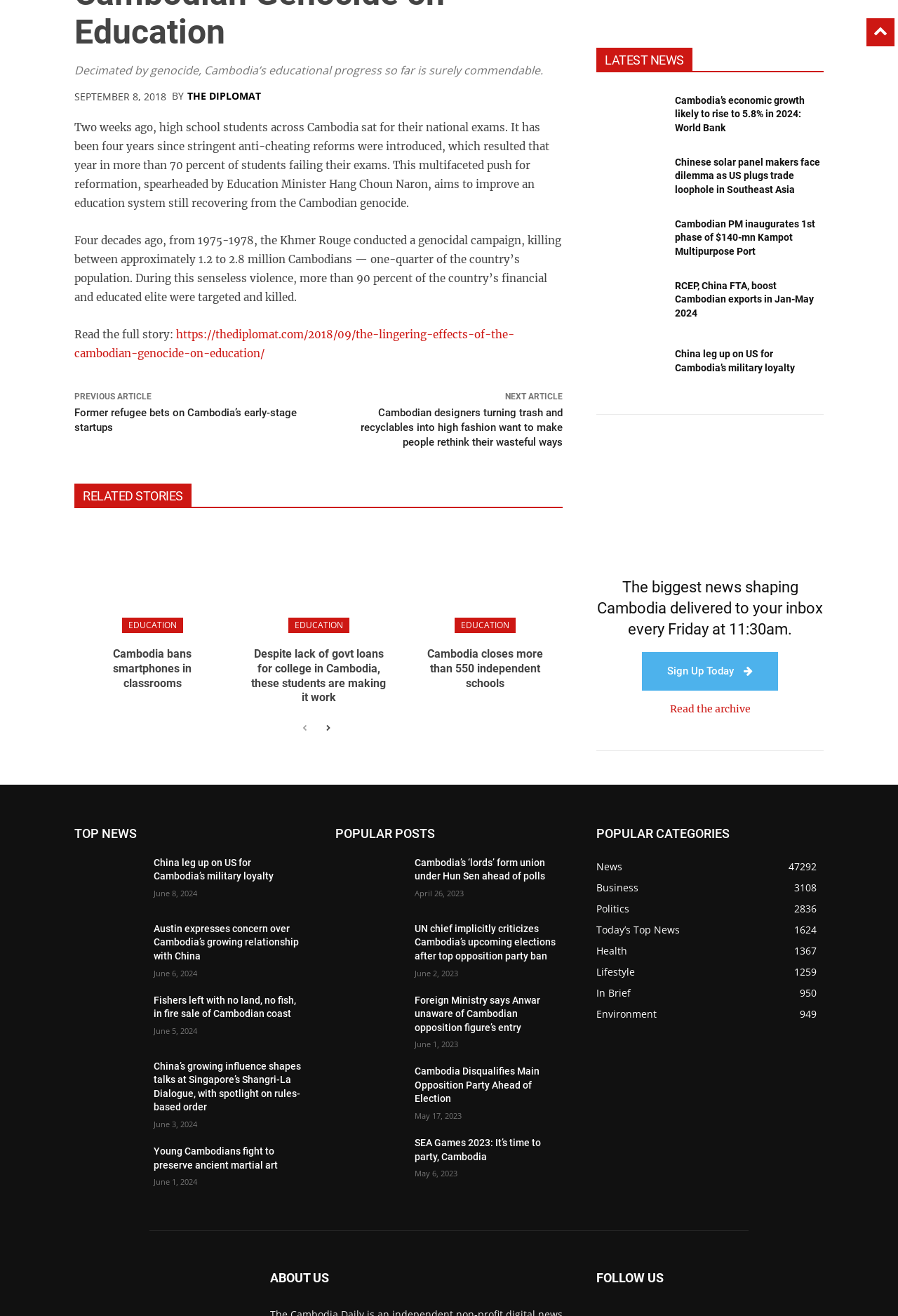Find and specify the bounding box coordinates that correspond to the clickable region for the instruction: "Read the archive".

[0.746, 0.534, 0.836, 0.543]